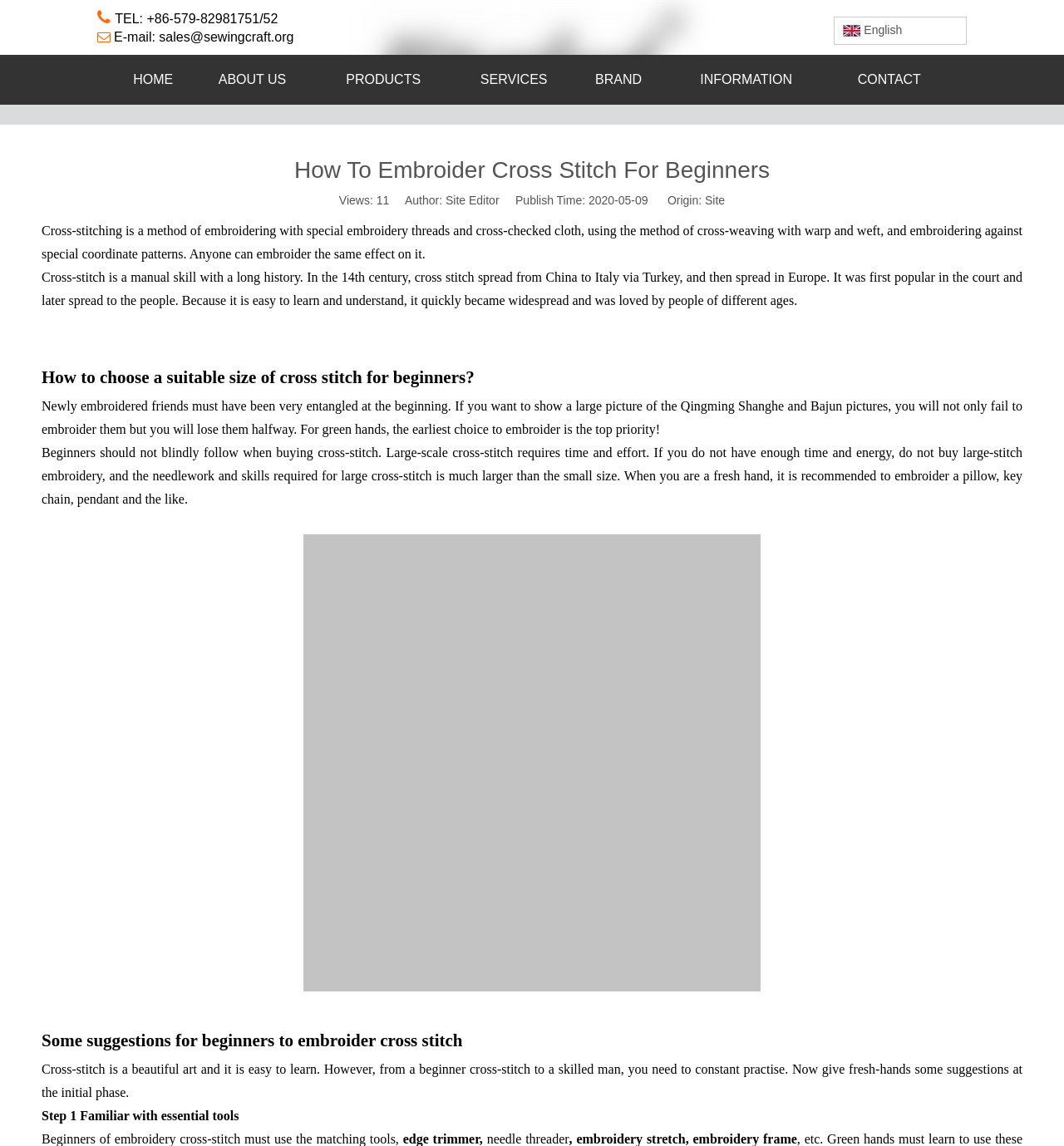Please locate the UI element described by "embroidery threads" and provide its bounding box coordinates.

[0.326, 0.195, 0.423, 0.208]